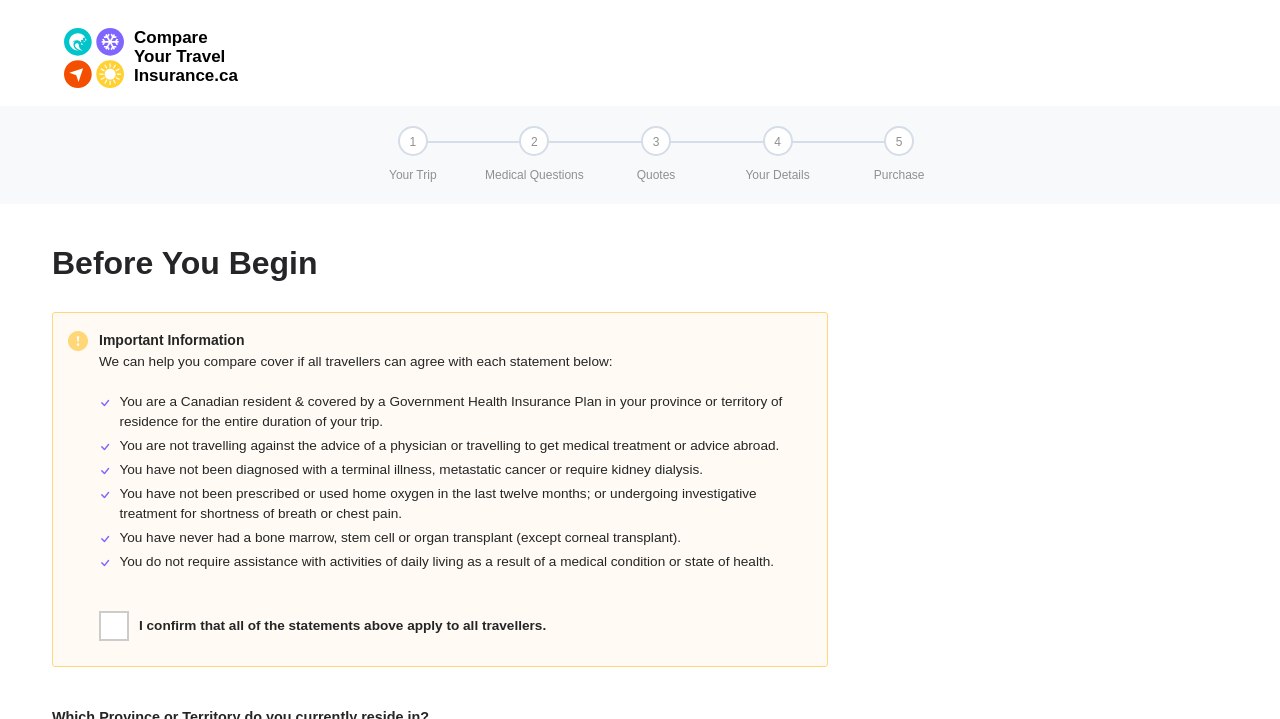What is the condition for using this webpage to get trip medical quotes?
Please answer using one word or phrase, based on the screenshot.

All travellers must agree with the statements